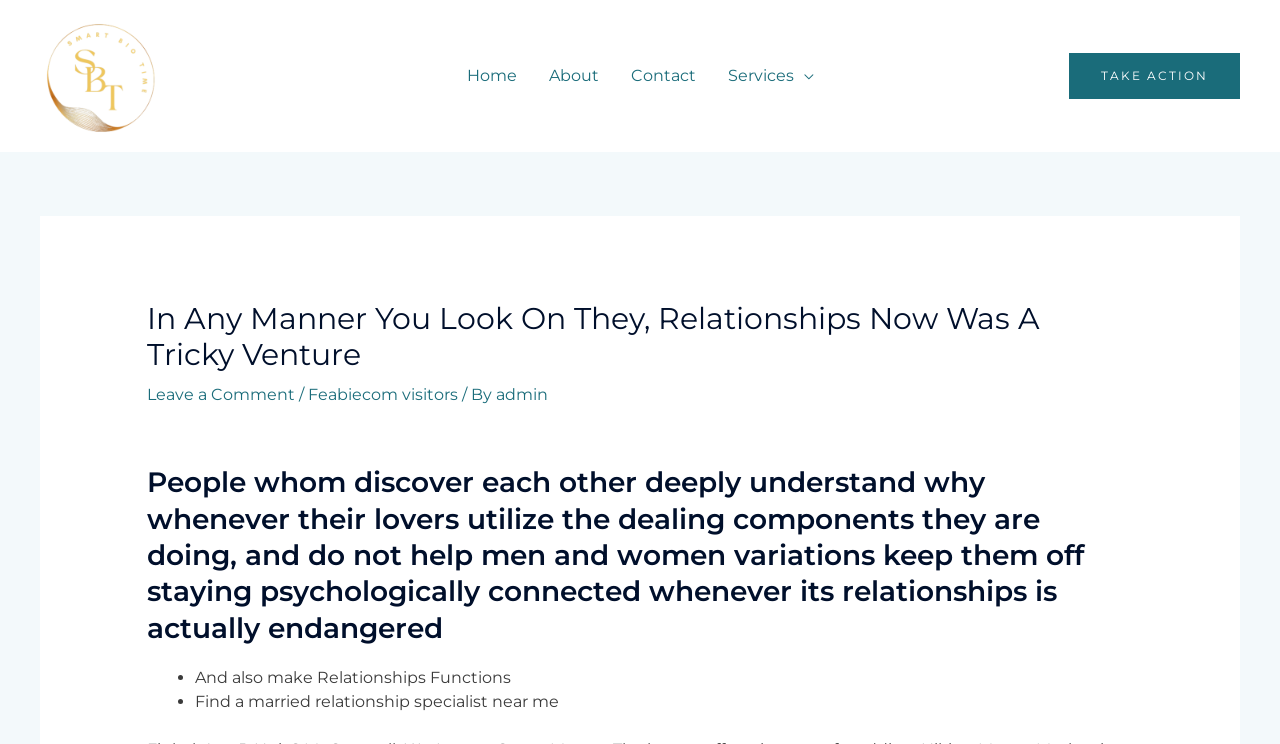Find and provide the bounding box coordinates for the UI element described with: "Services".

[0.556, 0.097, 0.648, 0.11]